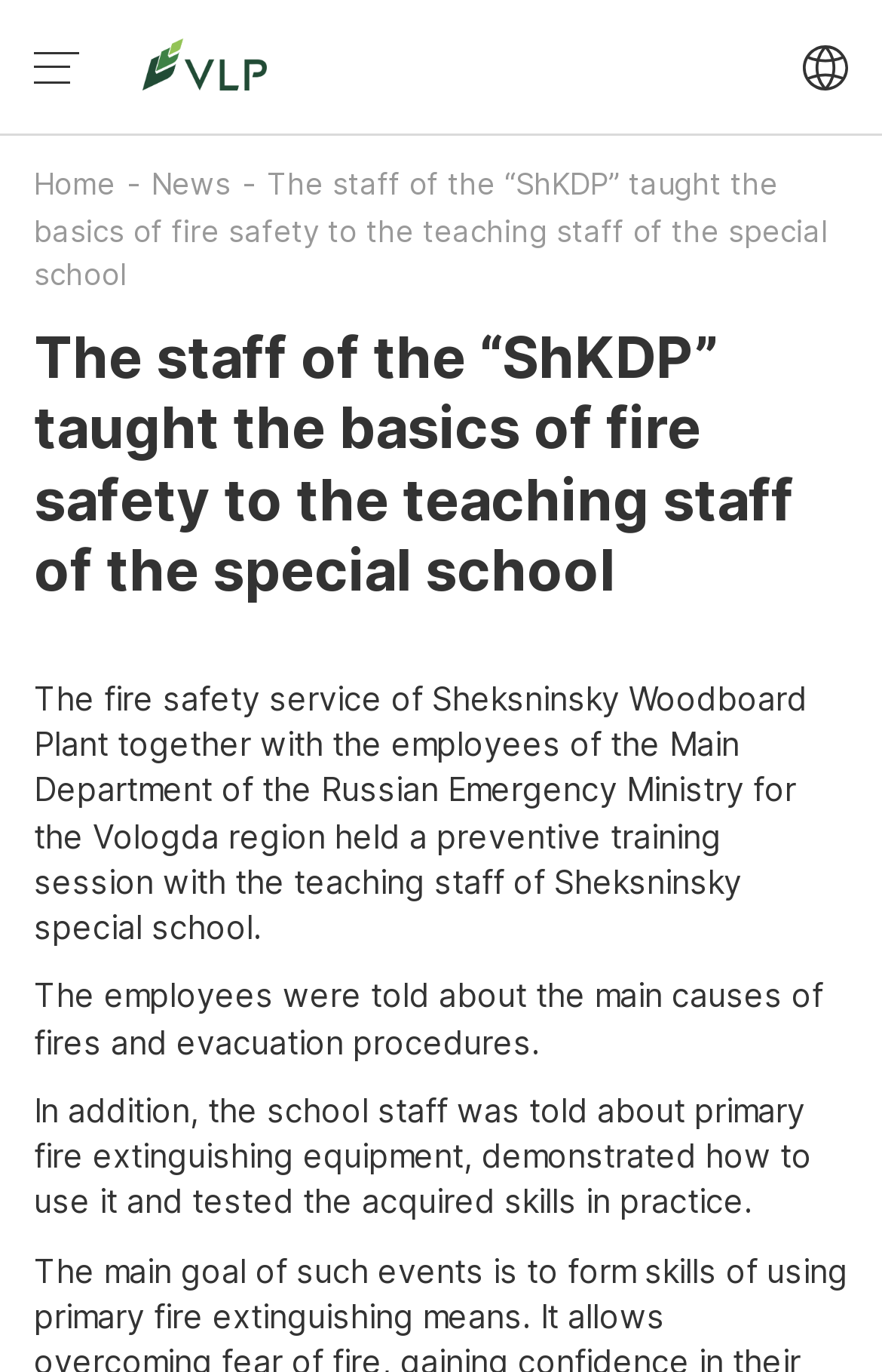What was the topic of the training session?
Please answer the question with a detailed and comprehensive explanation.

I inferred the answer by reading the text in the webpage, specifically the sentence 'The staff of the “ShKDP” taught the basics of fire safety to the teaching staff of the special school' and 'The employees were told about the main causes of fires and evacuation procedures.'